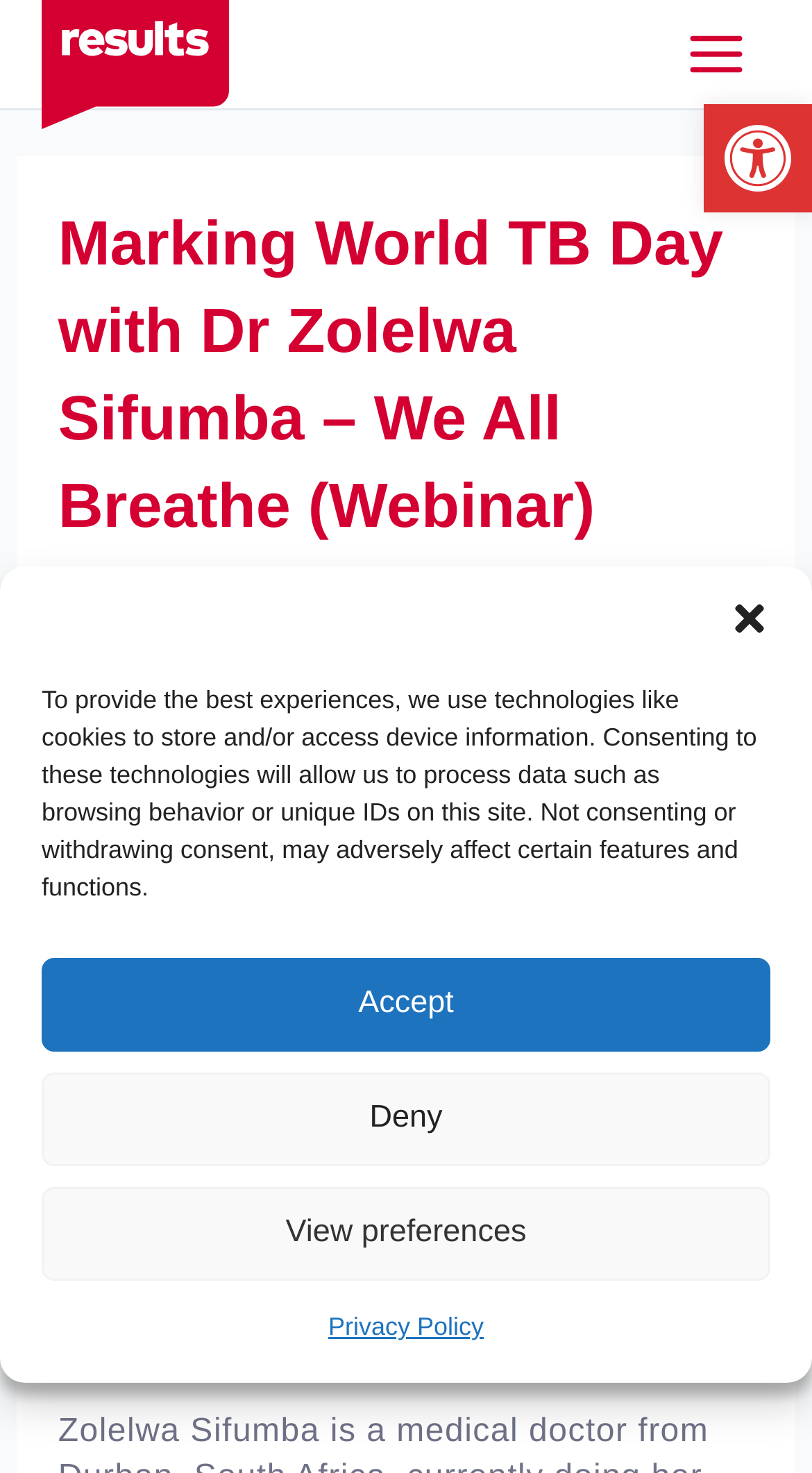Determine the bounding box of the UI component based on this description: "Open toolbar Accessibility Tools". The bounding box coordinates should be four float values between 0 and 1, i.e., [left, top, right, bottom].

[0.867, 0.071, 1.0, 0.144]